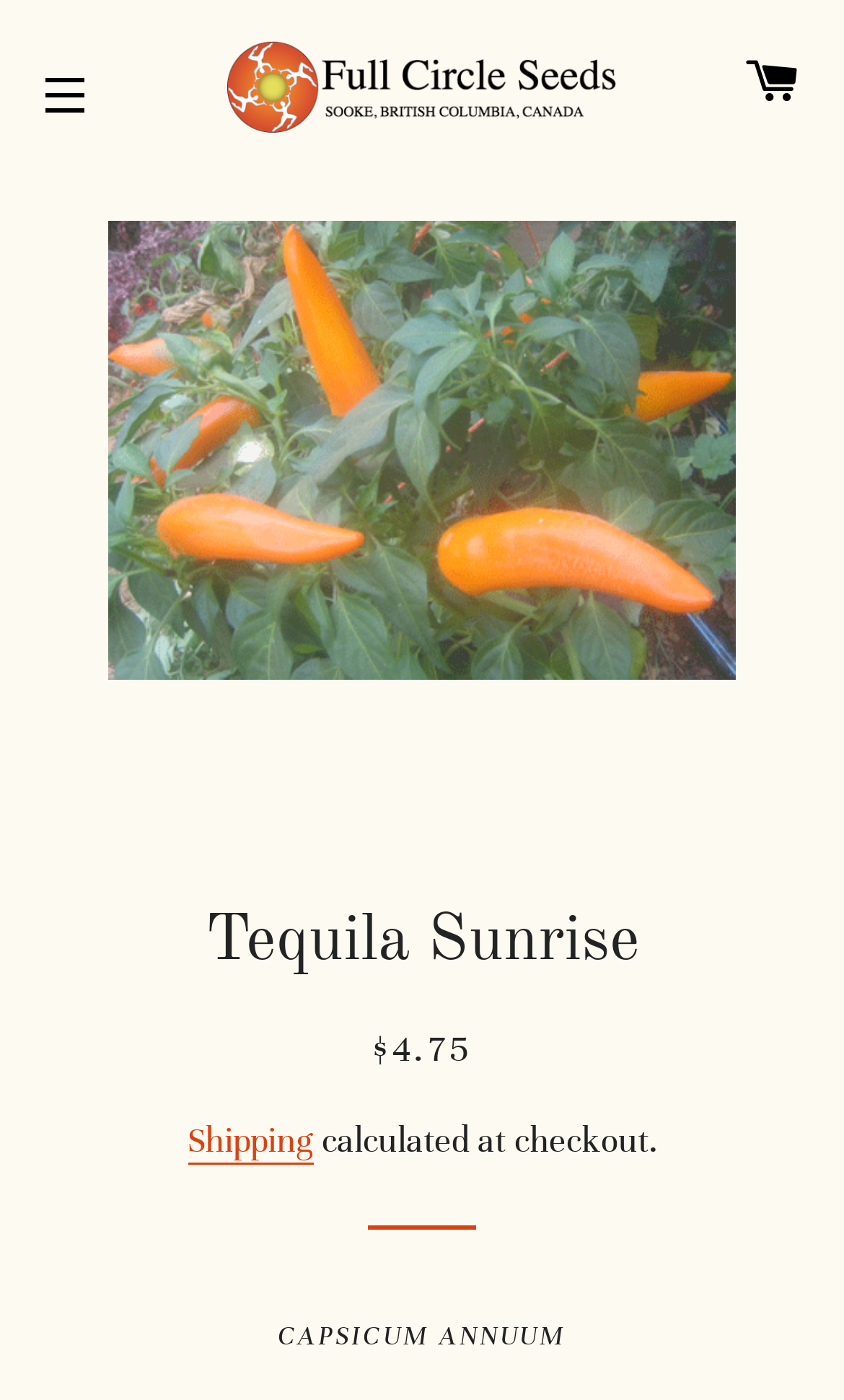Extract the bounding box for the UI element that matches this description: "alt="Full Circle Seeds"".

[0.269, 0.016, 0.731, 0.108]